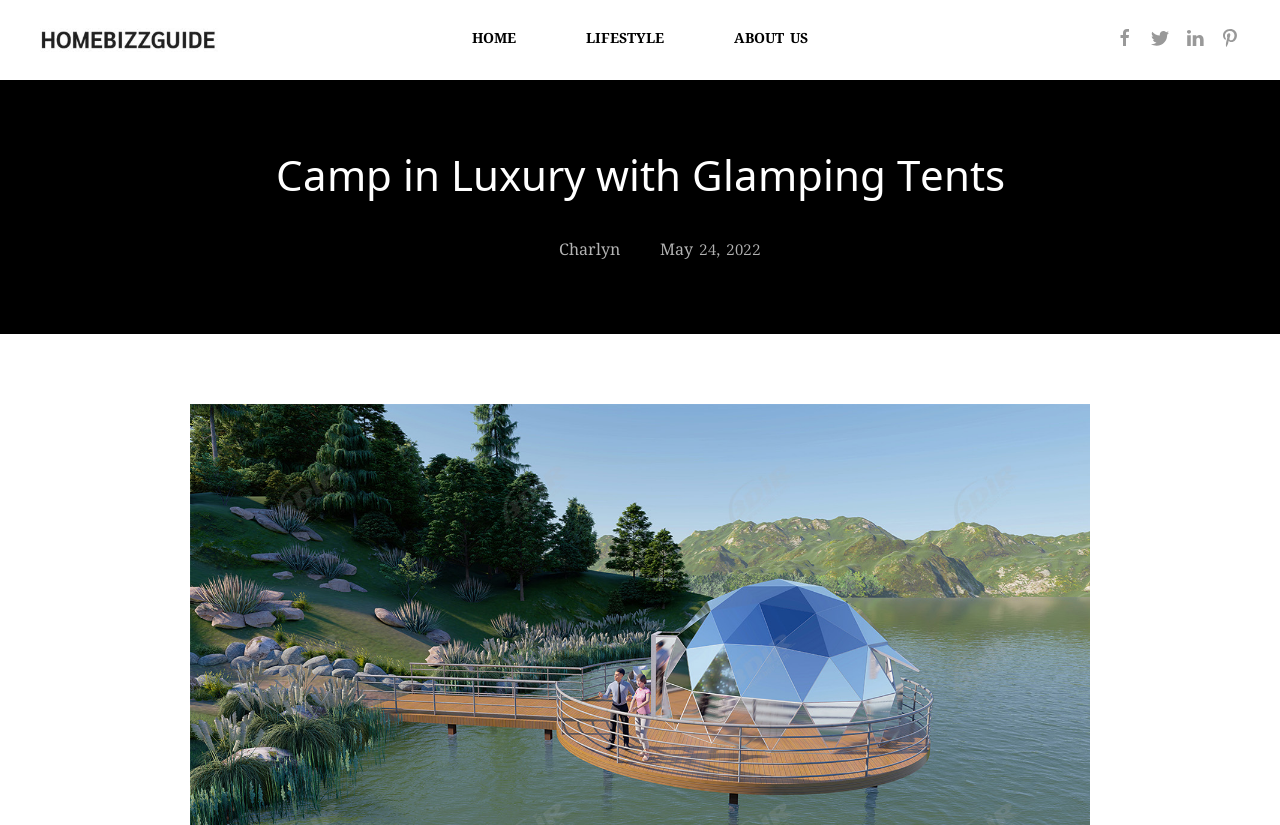Highlight the bounding box coordinates of the element that should be clicked to carry out the following instruction: "visit linkedin profile". The coordinates must be given as four float numbers ranging from 0 to 1, i.e., [left, top, right, bottom].

[0.926, 0.034, 0.941, 0.058]